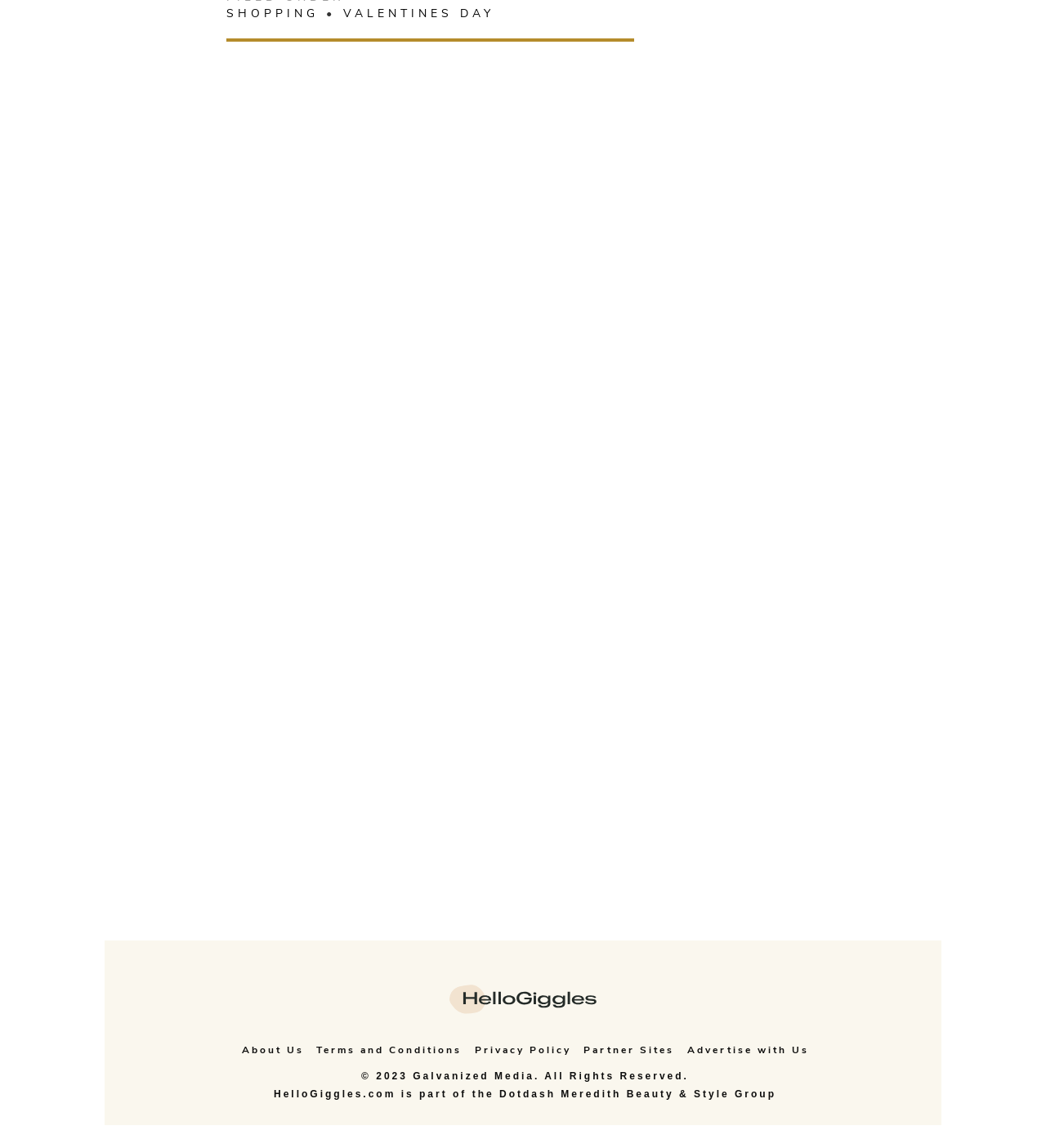Please give the bounding box coordinates of the area that should be clicked to fulfill the following instruction: "Learn about valentine's day". The coordinates should be in the format of four float numbers from 0 to 1, i.e., [left, top, right, bottom].

[0.328, 0.005, 0.473, 0.019]